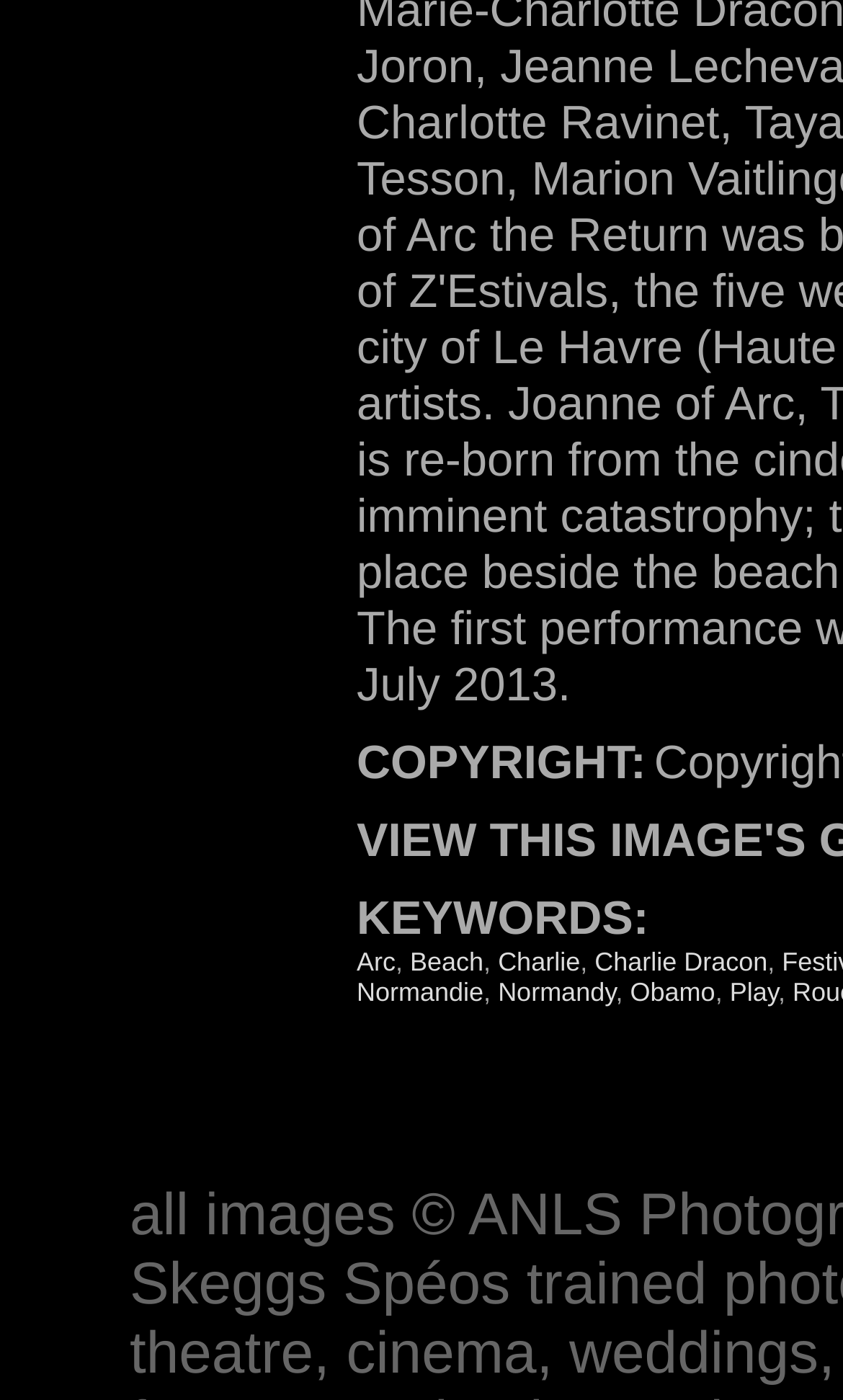Use a single word or phrase to answer the question:
Are all keywords separated by commas?

Yes